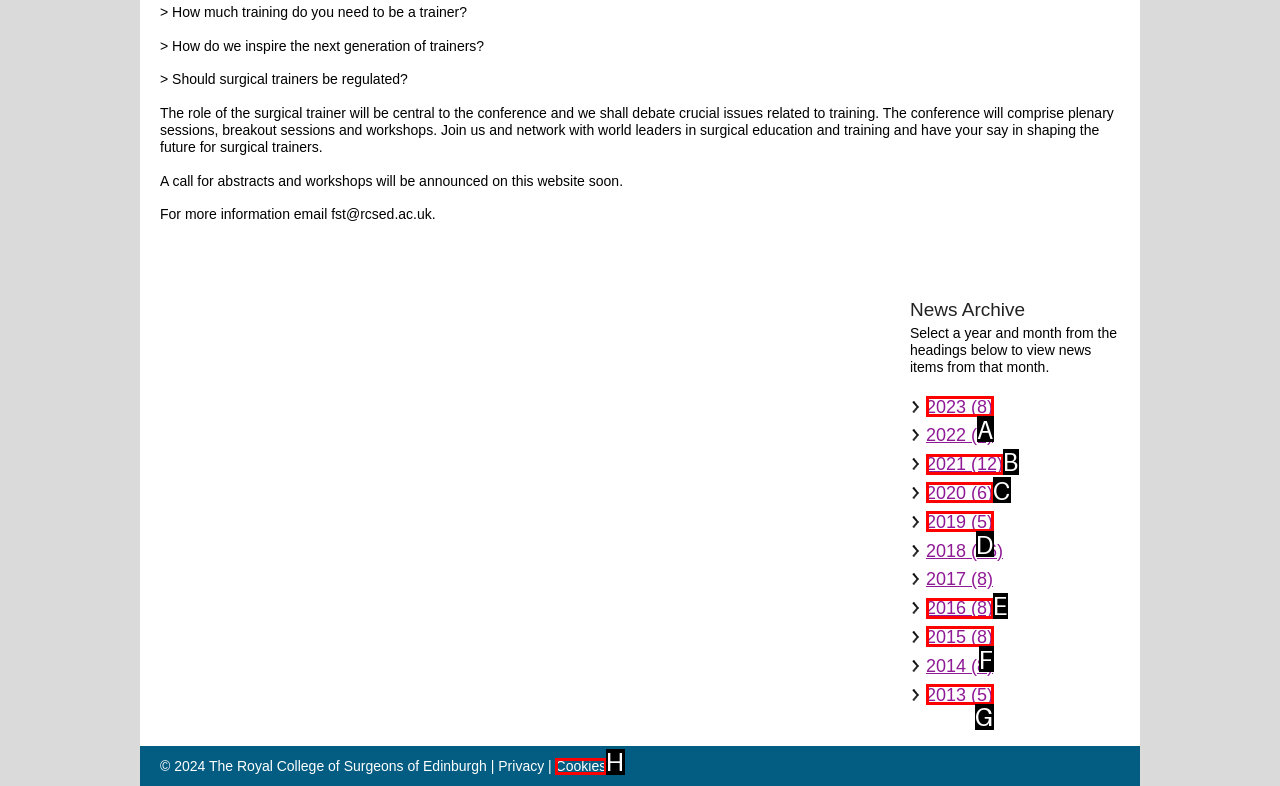Based on the description: Dinosaur Lantern 2017
Select the letter of the corresponding UI element from the choices provided.

None